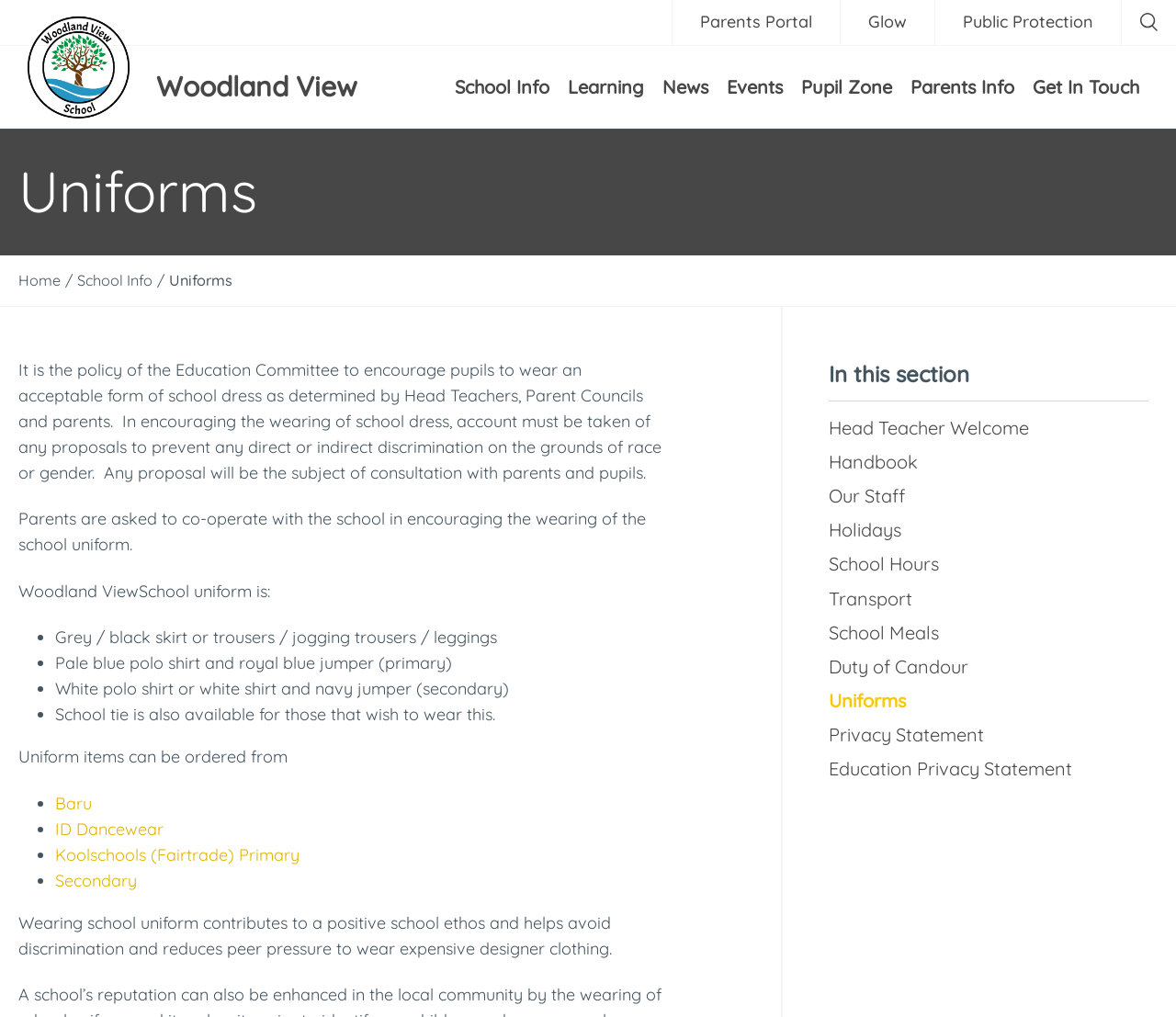Identify the bounding box coordinates for the element you need to click to achieve the following task: "Order from Baru". Provide the bounding box coordinates as four float numbers between 0 and 1, in the form [left, top, right, bottom].

[0.047, 0.779, 0.078, 0.8]